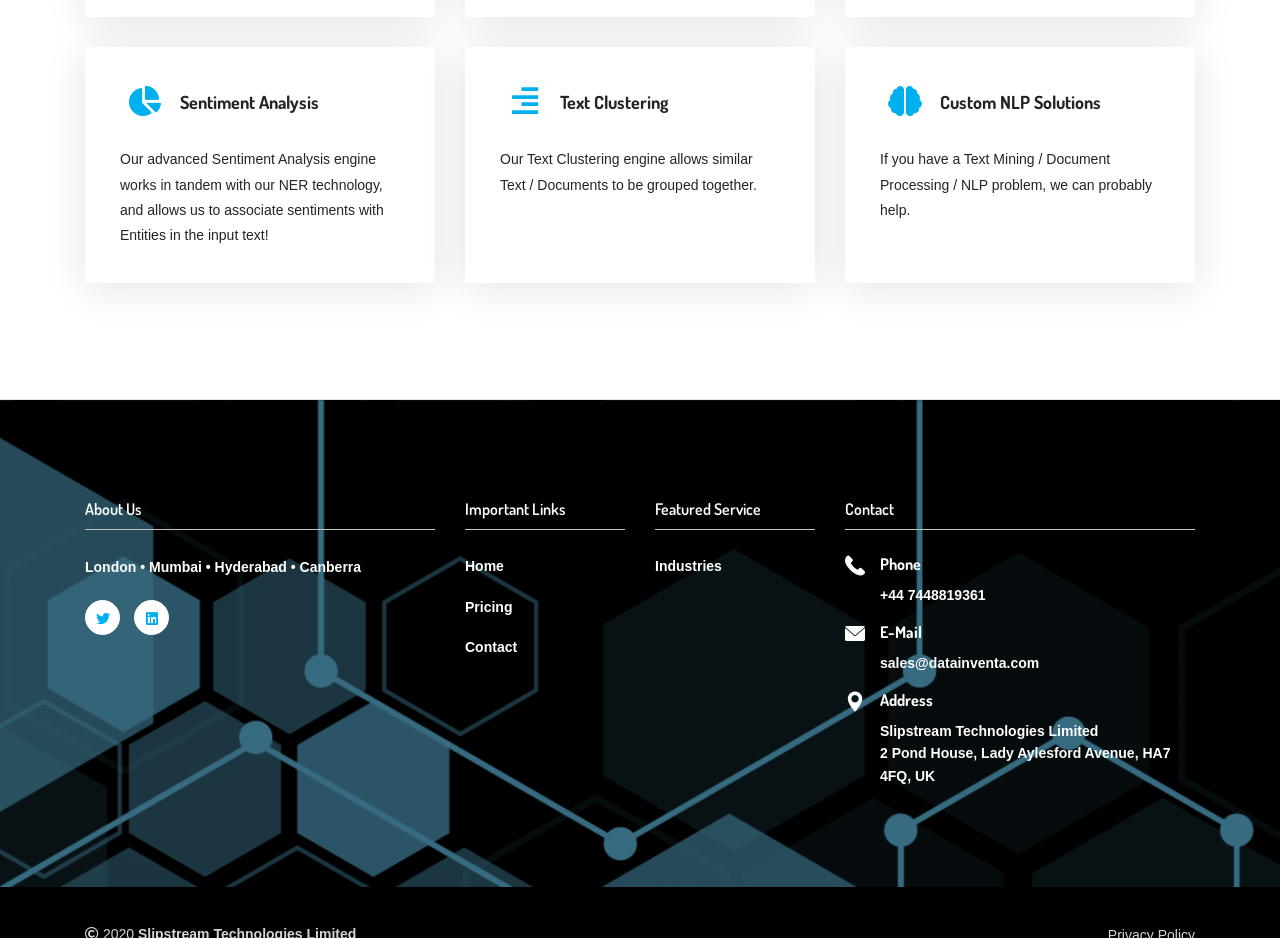Answer succinctly with a single word or phrase:
What is the feature of the Text Clustering engine?

Group similar Text/Documents